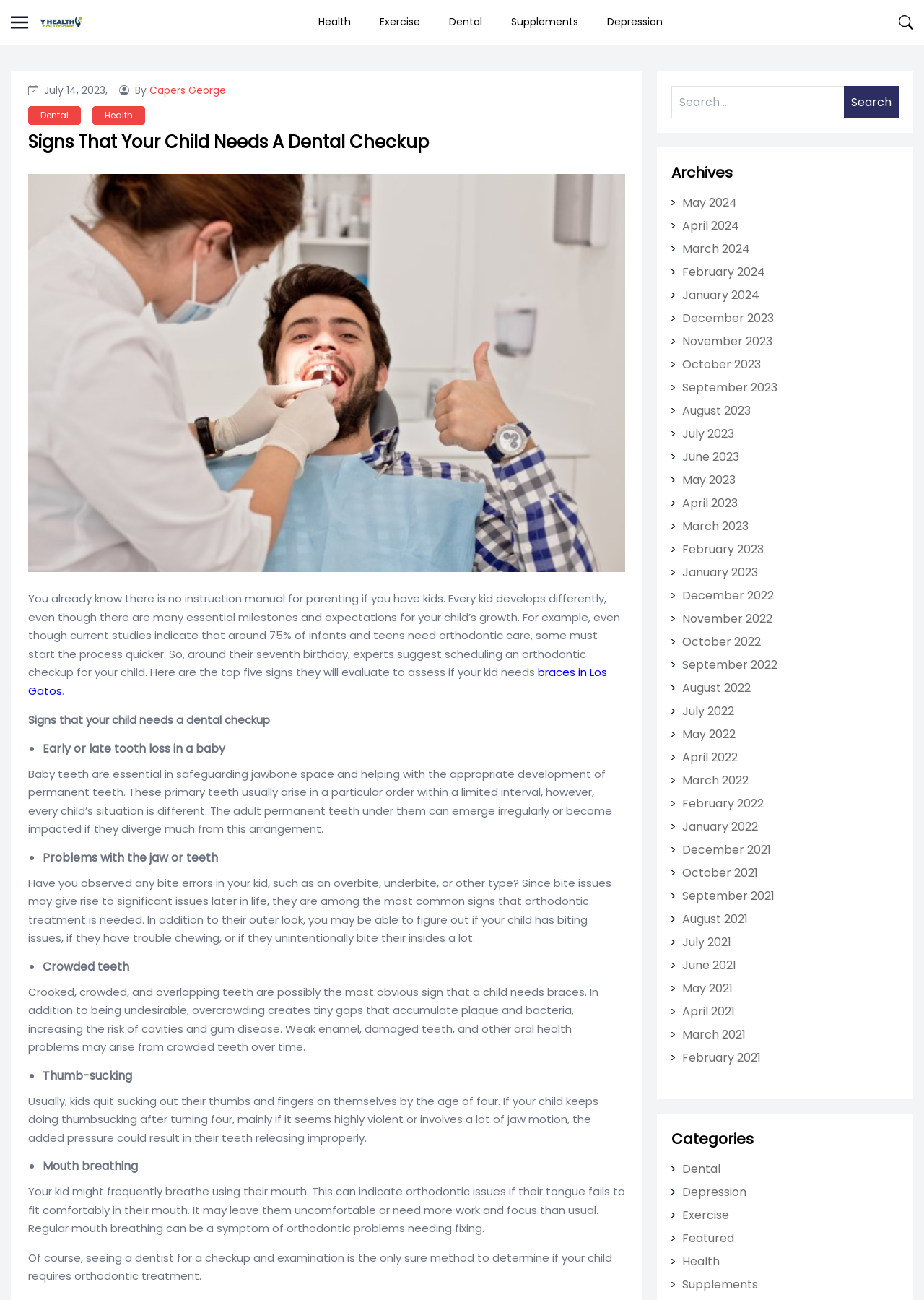Determine the bounding box coordinates for the area that should be clicked to carry out the following instruction: "Click the 'braces in Los Gatos' link".

[0.03, 0.511, 0.657, 0.537]